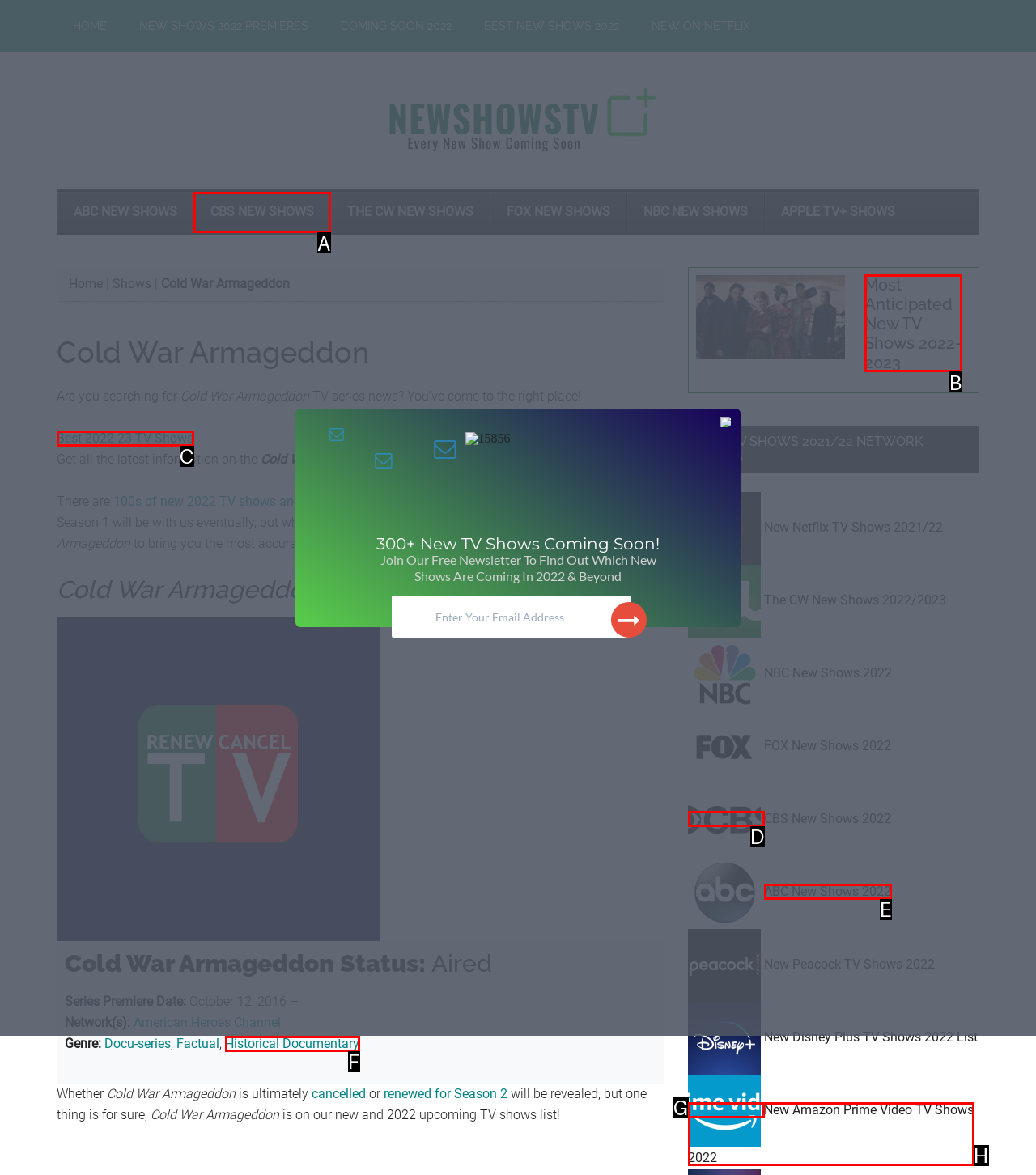From the options provided, determine which HTML element best fits the description: parent_node: CBS New Shows 2022. Answer with the correct letter.

D